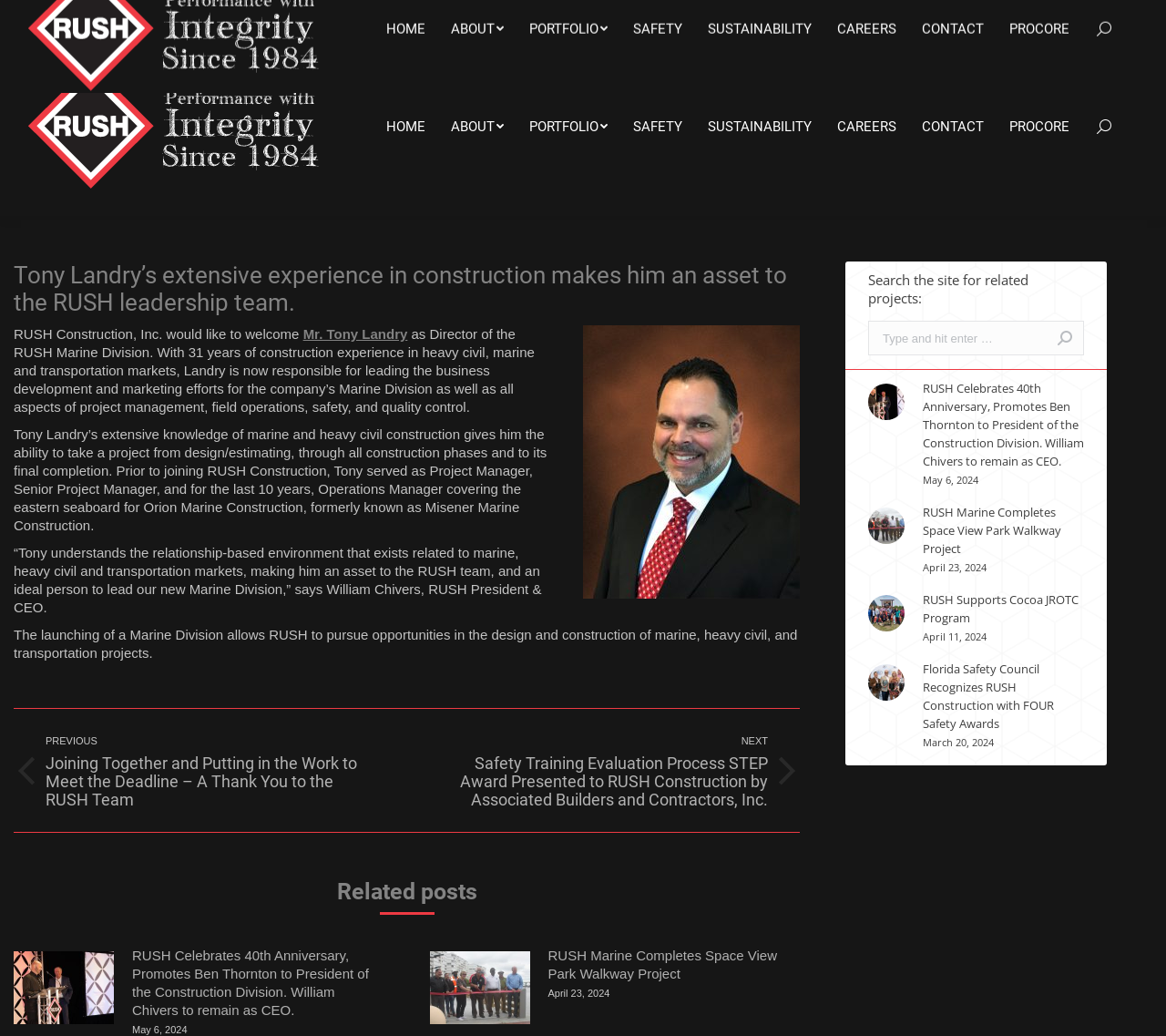Please determine the bounding box coordinates, formatted as (top-left x, top-left y, bottom-right x, bottom-right y), with all values as floating point numbers between 0 and 1. Identify the bounding box of the region described as: aria-label="Post image"

[0.368, 0.918, 0.454, 0.989]